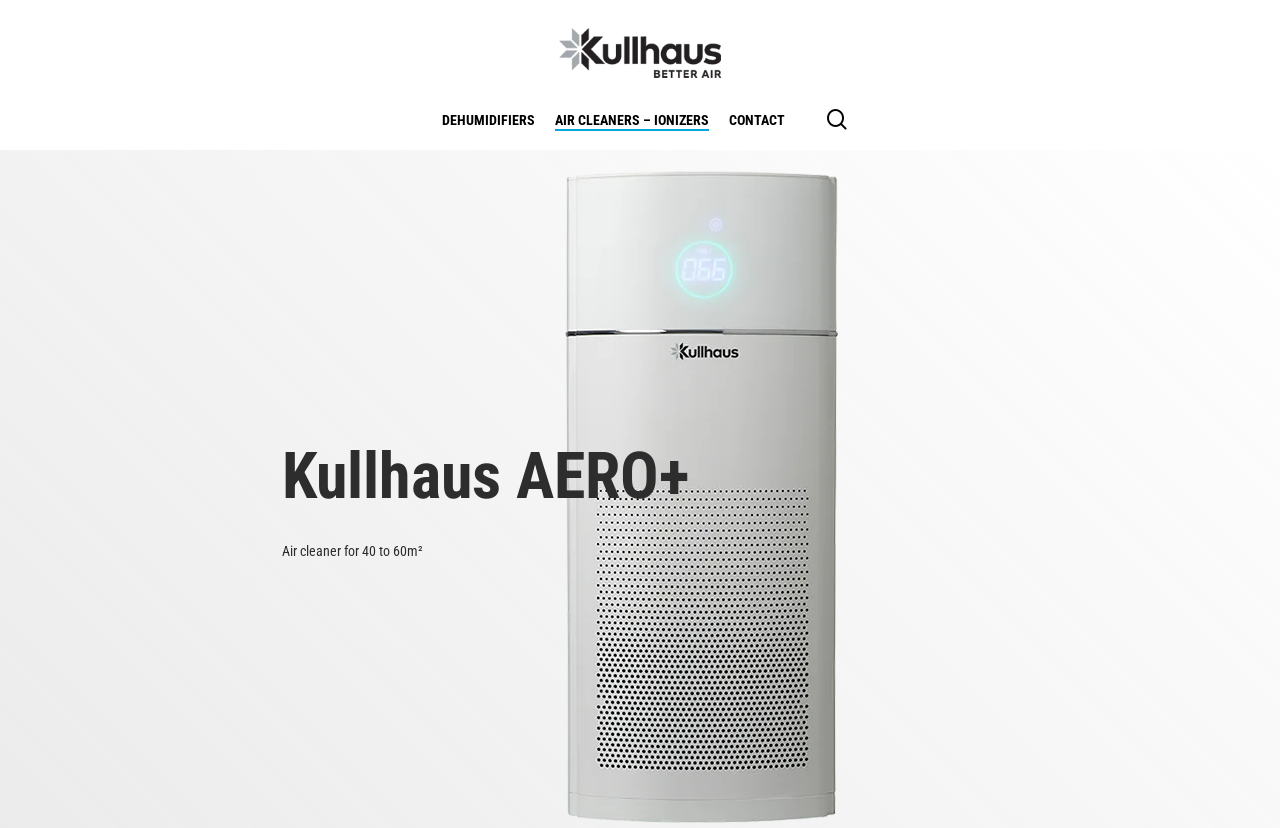What are the other product categories available on the website?
Answer the question with just one word or phrase using the image.

DEHUMIDIFIERS, AIR CLEANERS – IONIZERS, CONTACT